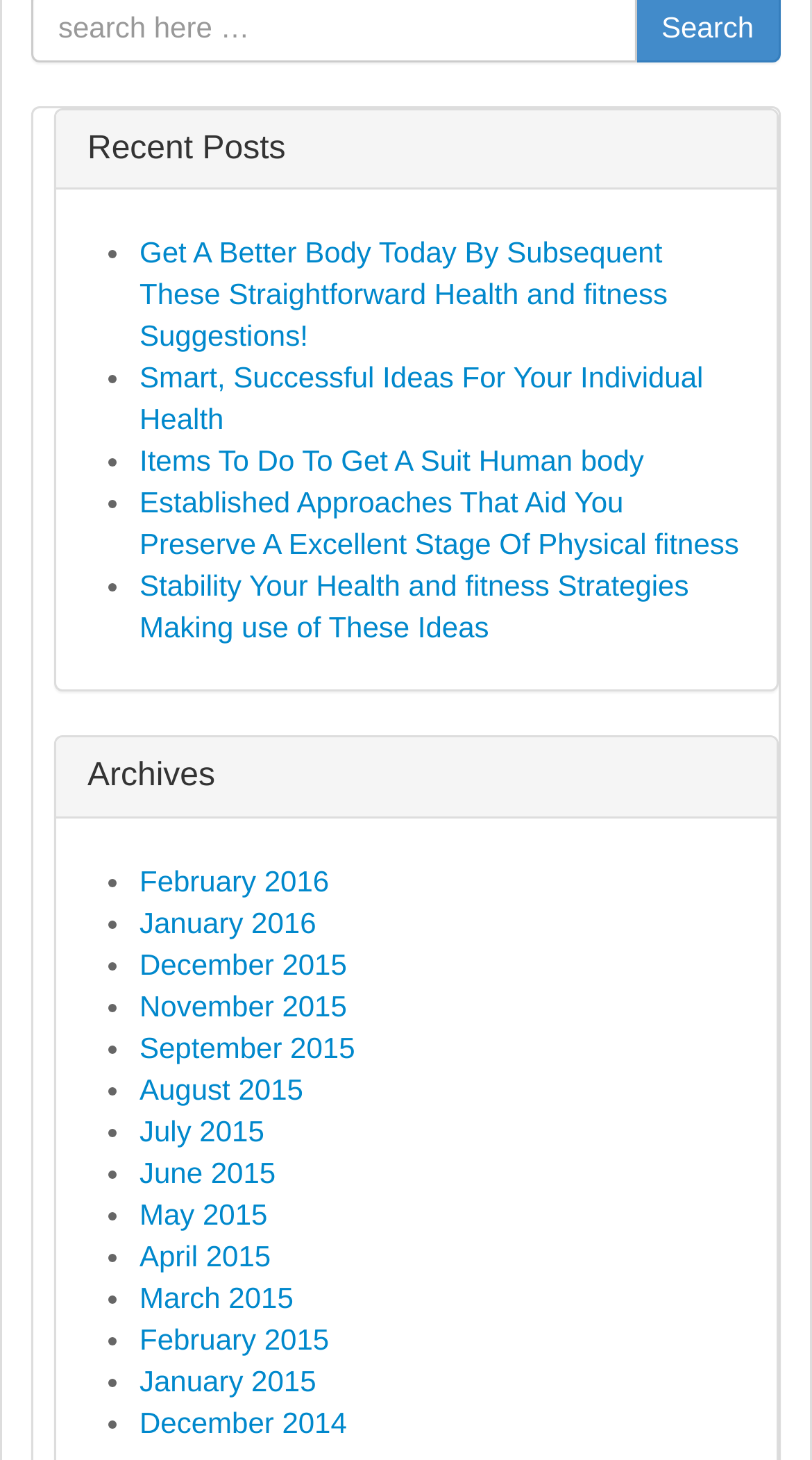Please respond in a single word or phrase: 
How many posts are listed?

5